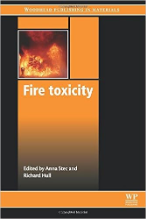Create an exhaustive description of the image.

The image displays the book cover of "Fire Toxicity," edited by Anna Stec and Richard Hall. The design features a striking orange and black color scheme, with a vivid illustration of flames at the top, emphasizing the book's focus on the hazardous aspects of fire. The title "Fire Toxicity" is prominently displayed in bold letters, reflecting its critical subject matter. This work is part of the "Woodhead Publishing in Materials" series, suggesting that it contributes to scholarly discussions around materials science and fire safety. The cover design is both informative and visually engaging, making it clear that the text aims to address the serious implications of fire-related toxicity, a key concern in various fields, including safety engineering and environmental studies.